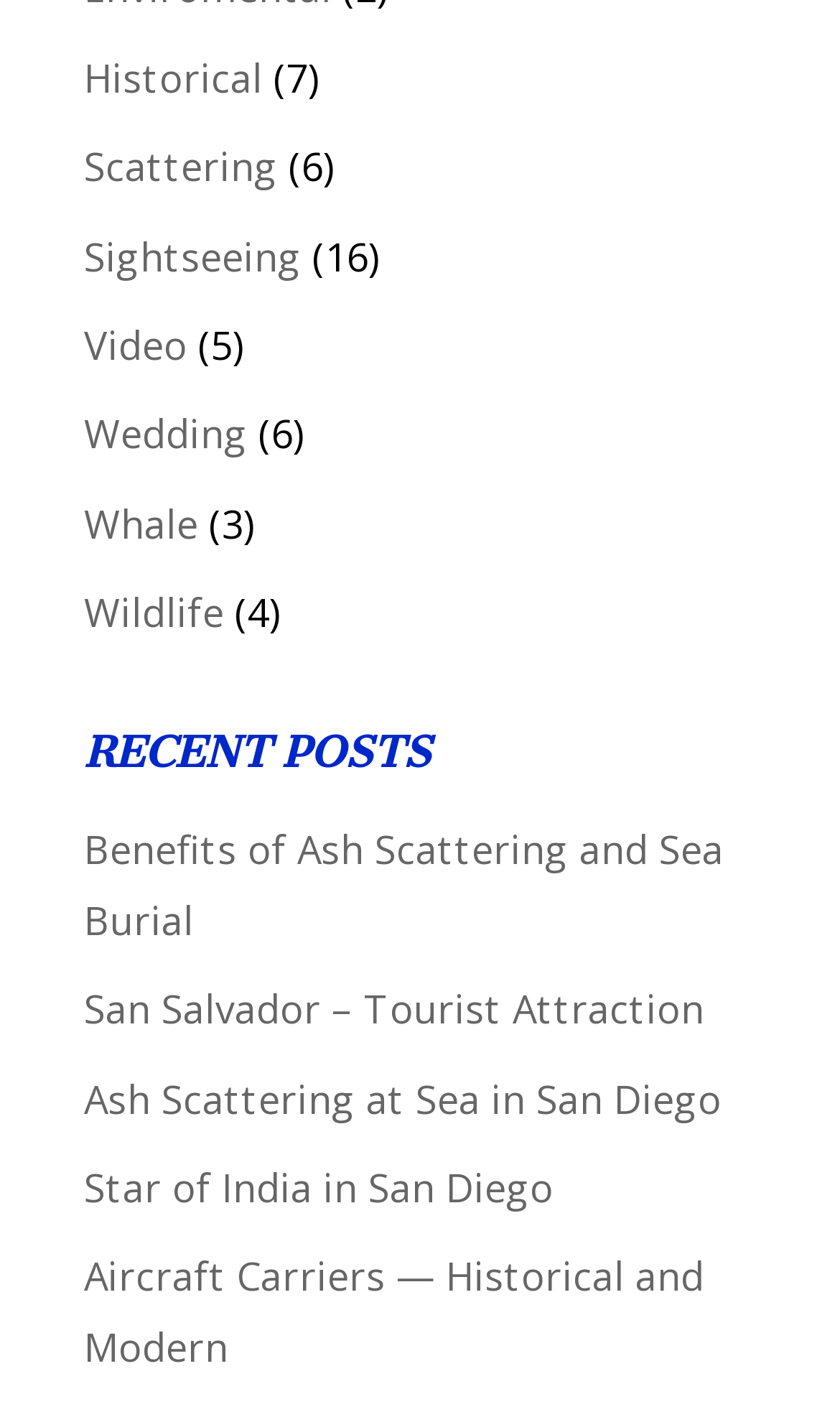How many categories are there on the webpage?
Using the visual information, reply with a single word or short phrase.

8